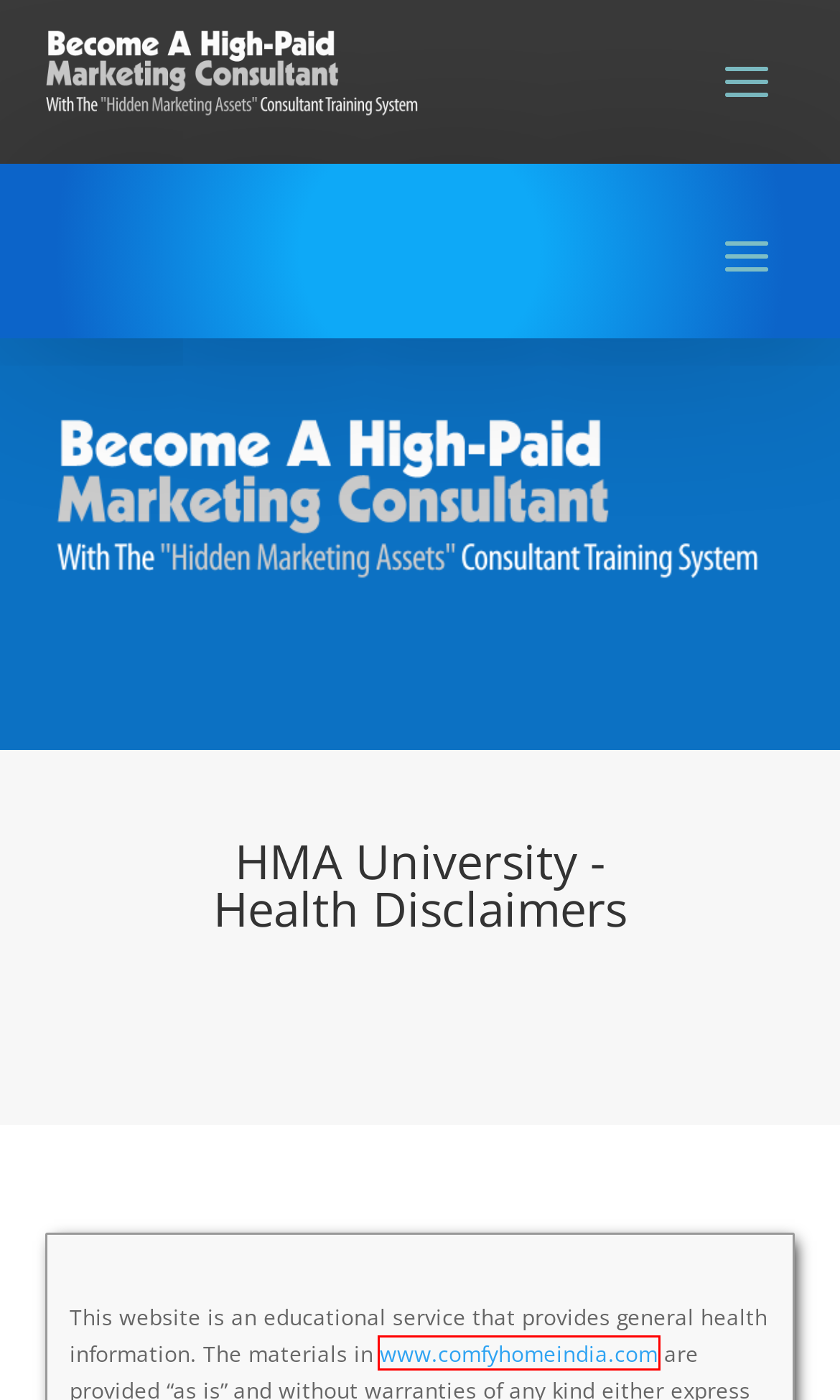Consider the screenshot of a webpage with a red bounding box and select the webpage description that best describes the new page that appears after clicking the element inside the red box. Here are the candidates:
A. HMA Marketing University - Marketing and Consulting | HMA University
B. Privacy | HMA Marketing University - Marketing and Consulting
C. Anti Spam | HMA Marketing University - Marketing and Consulting
D. Compensation Disclosure | HMA Marketing University - Marketing and Consulting
E. External Links | HMA Marketing University - Marketing and Consulting
F. Refund | HMA Marketing University - Marketing and Consulting
G. Earnings Disclaimer | HMA Marketing University - Marketing and Consulting
H. HMA Pro System | Hidden Marketing Assets System

A